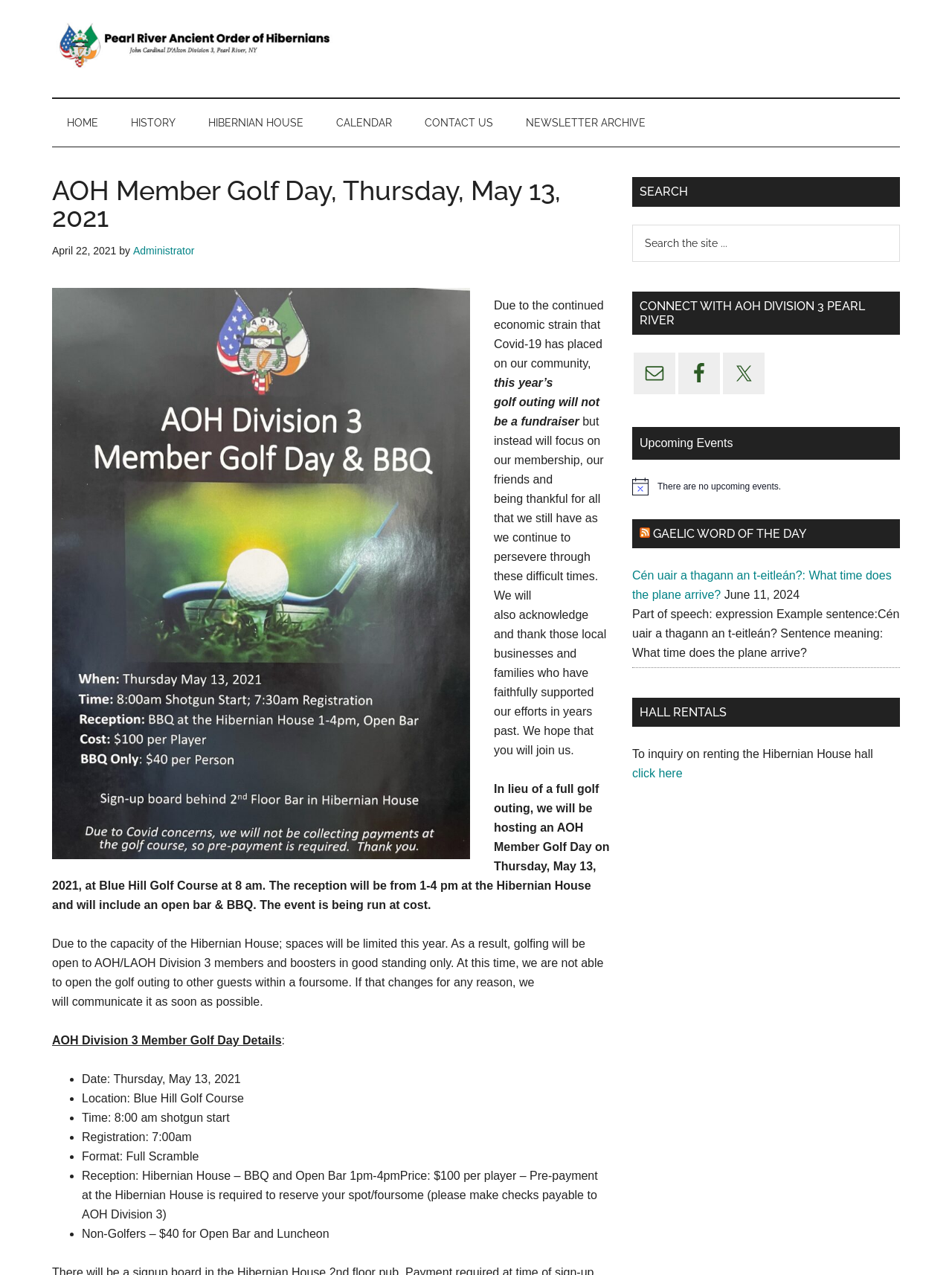Please find the bounding box coordinates for the clickable element needed to perform this instruction: "Click the 'Administrator' link".

[0.14, 0.192, 0.204, 0.201]